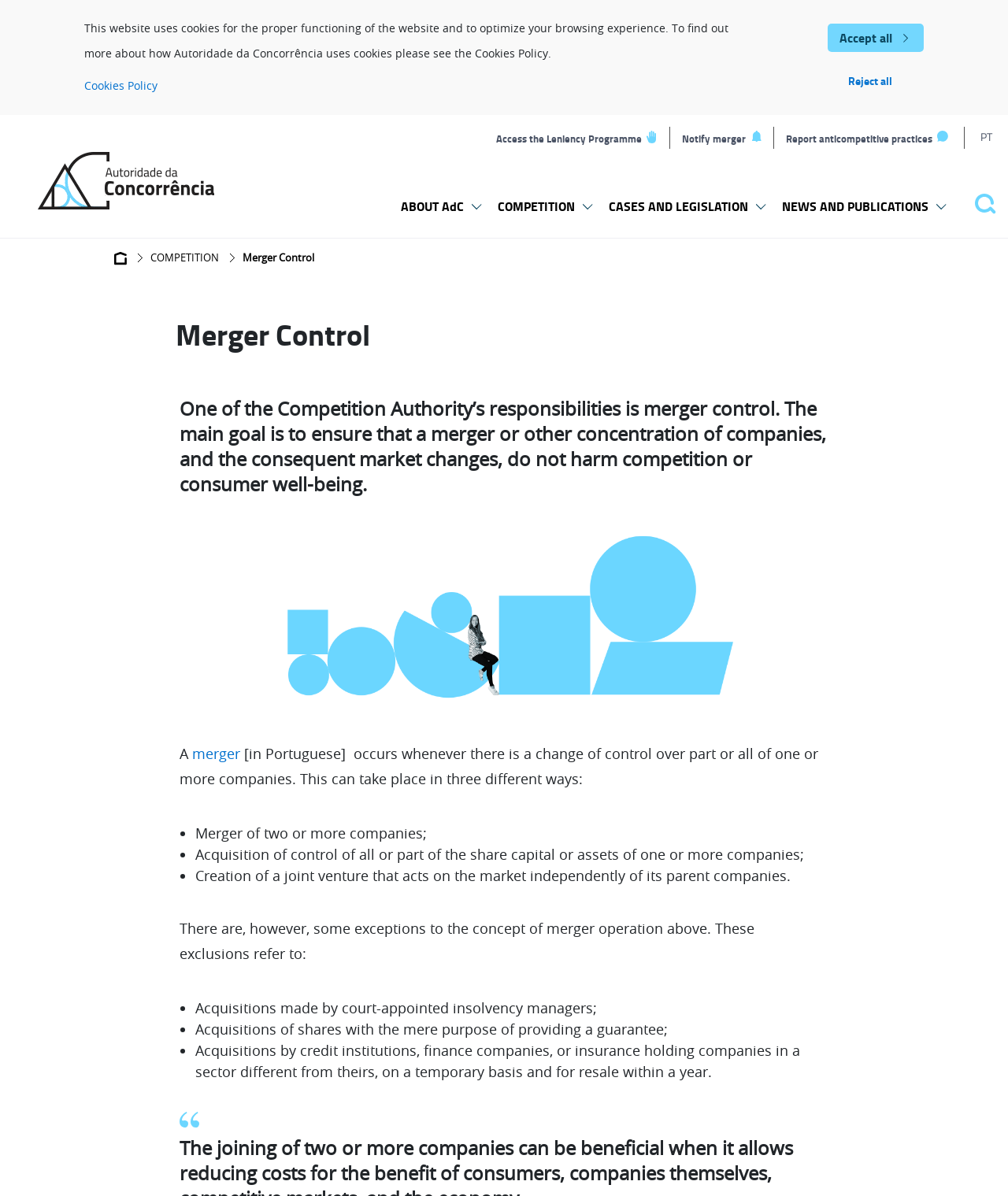What is the role of the Competition Authority?
Can you provide an in-depth and detailed response to the question?

According to the webpage, one of the Competition Authority's responsibilities is merger control, which aims to ensure that a merger or other concentration of companies, and the consequent market changes, do not harm competition or consumer well-being.